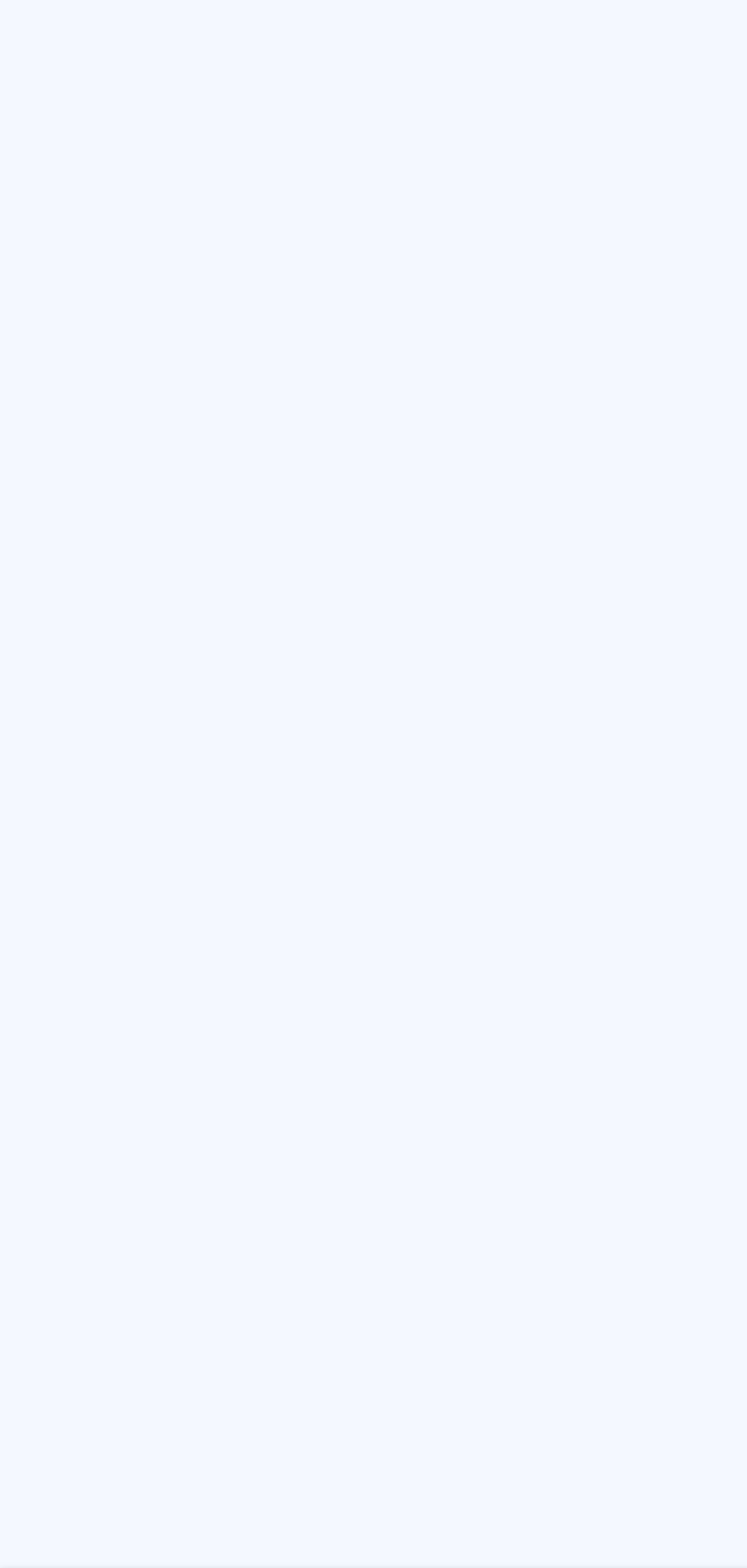Determine the bounding box coordinates for the HTML element described here: "Arbismart in Press".

[0.038, 0.759, 0.395, 0.777]